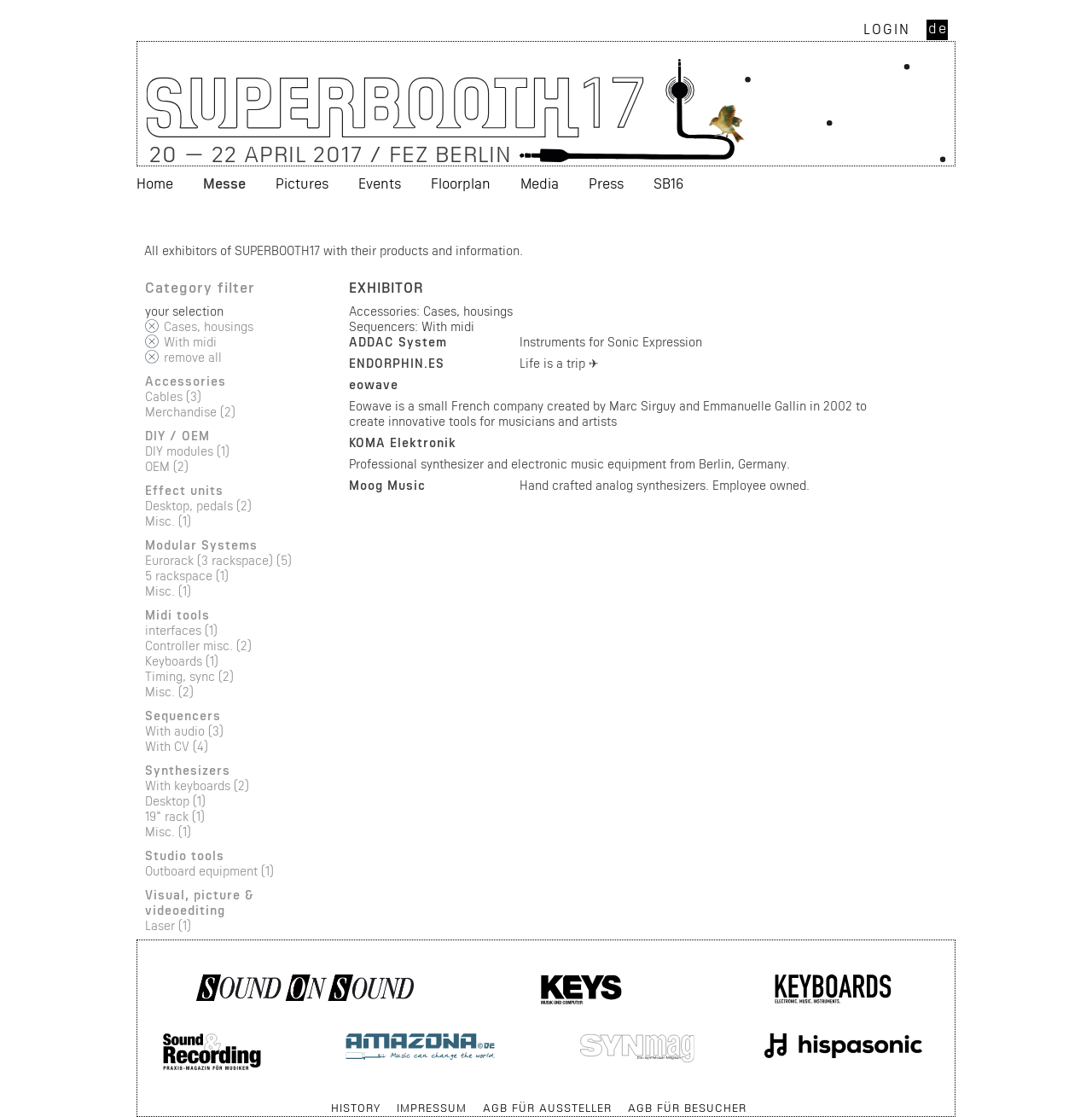Please identify the bounding box coordinates of the clickable region that I should interact with to perform the following instruction: "Click GET QUOTES". The coordinates should be expressed as four float numbers between 0 and 1, i.e., [left, top, right, bottom].

None